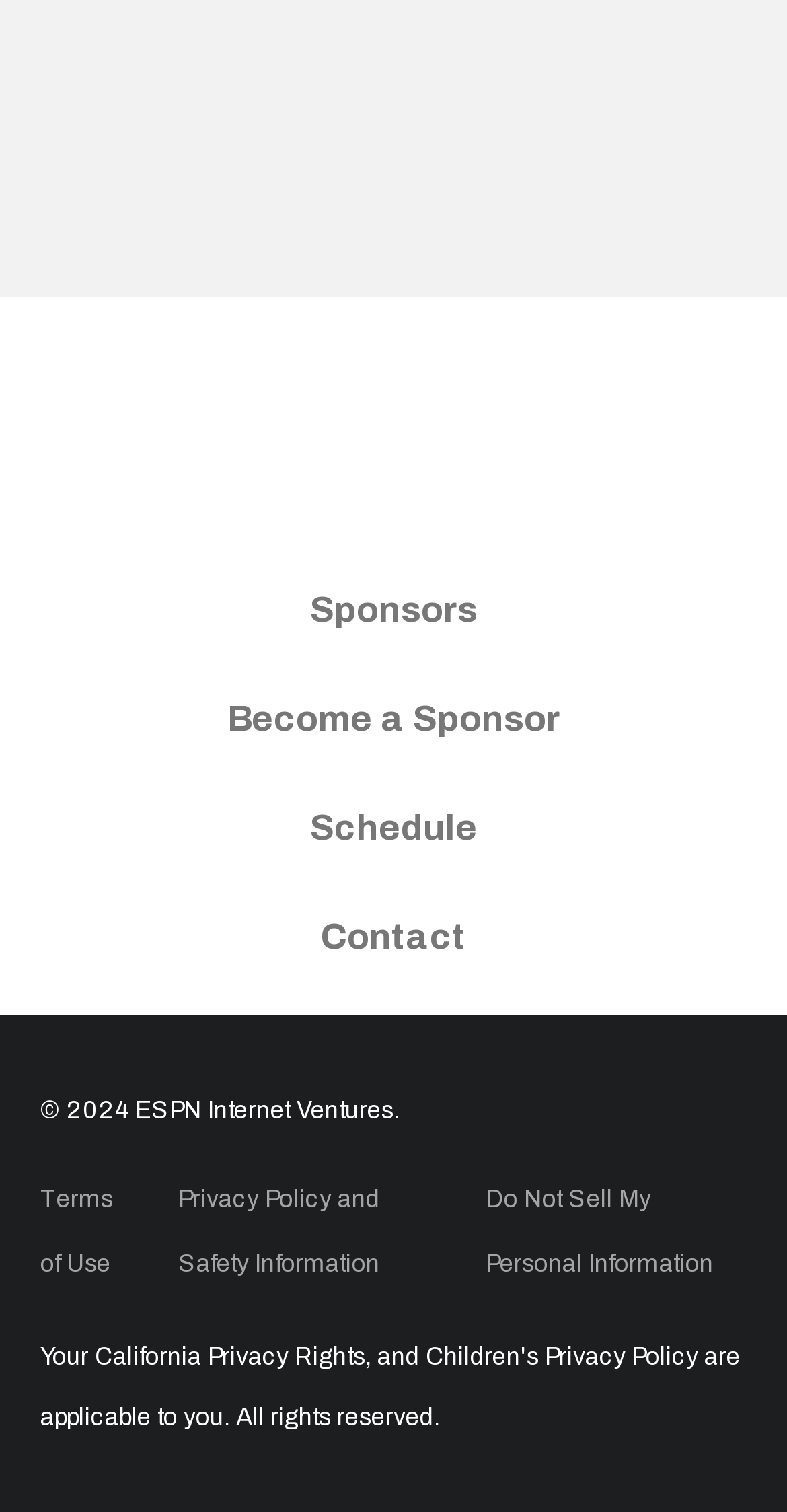Determine the bounding box coordinates of the area to click in order to meet this instruction: "View Schedule".

[0.394, 0.533, 0.606, 0.56]